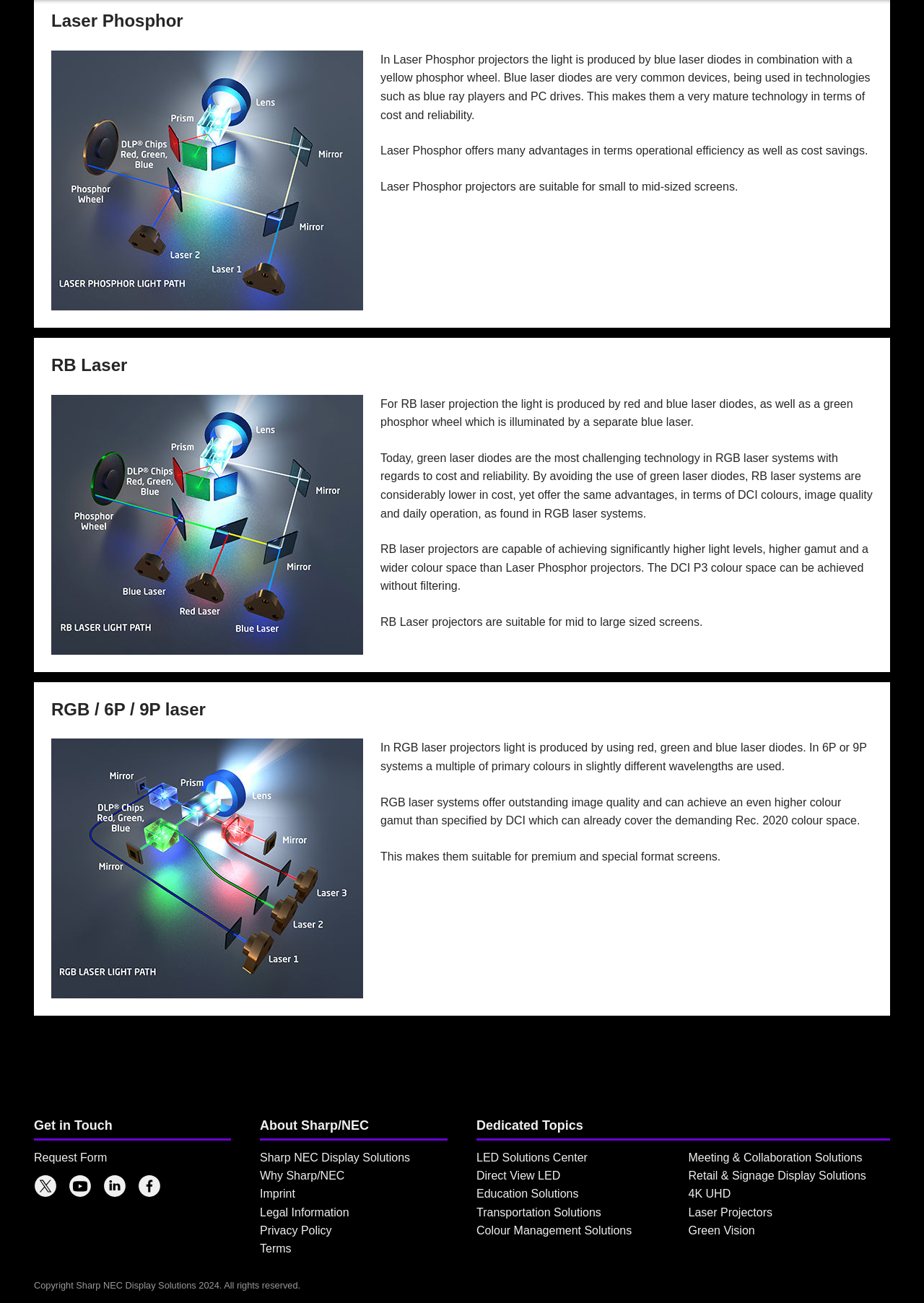Determine the bounding box coordinates for the clickable element required to fulfill the instruction: "Check 'Copyright Information'". Provide the coordinates as four float numbers between 0 and 1, i.e., [left, top, right, bottom].

[0.037, 0.982, 0.325, 0.991]